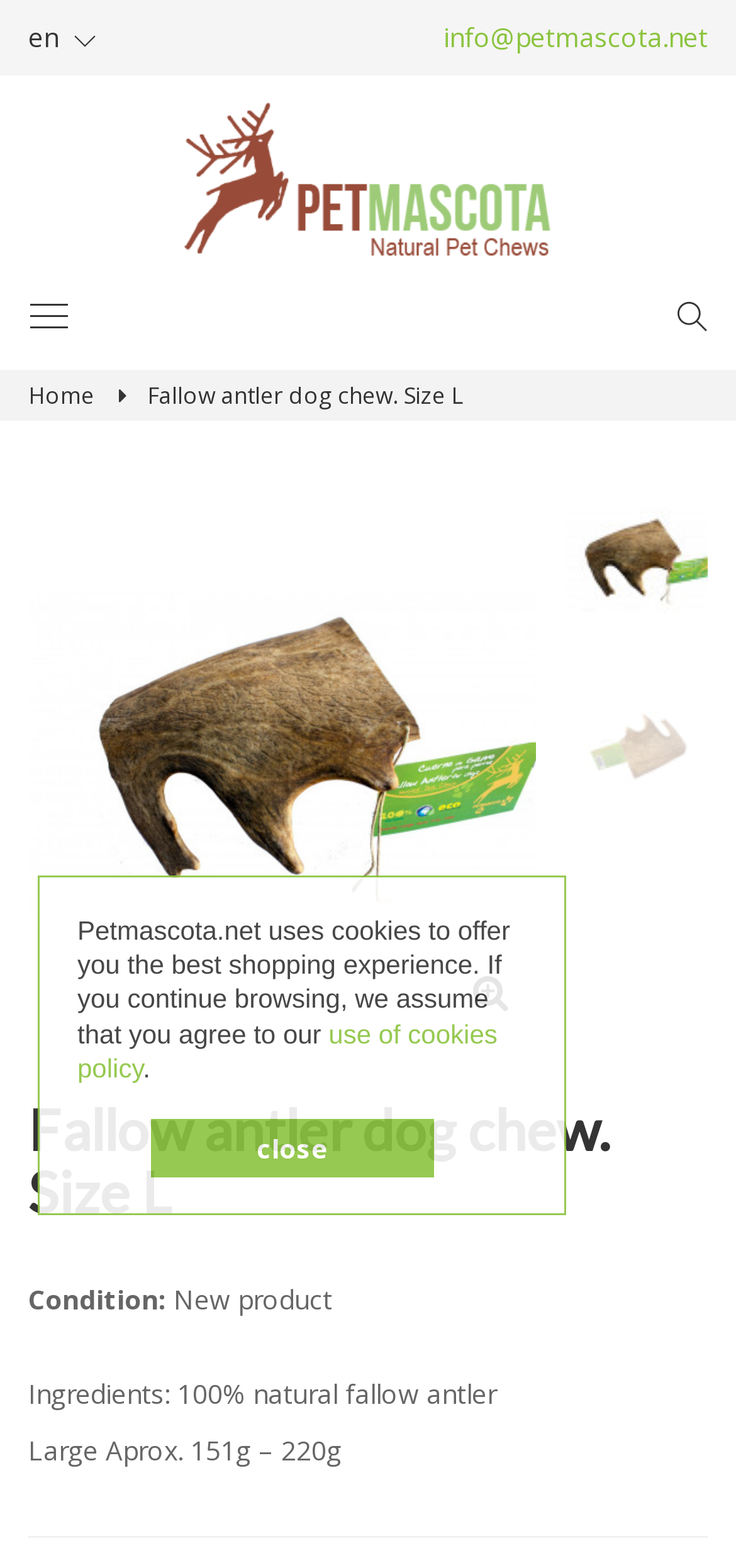What is the main ingredient of the product?
Give a thorough and detailed response to the question.

The main ingredient of the product can be found in the product description section, specifically in the element with the text 'Ingredients: 100% natural fallow antler'. This information is provided to give customers an idea of what the product is made of.